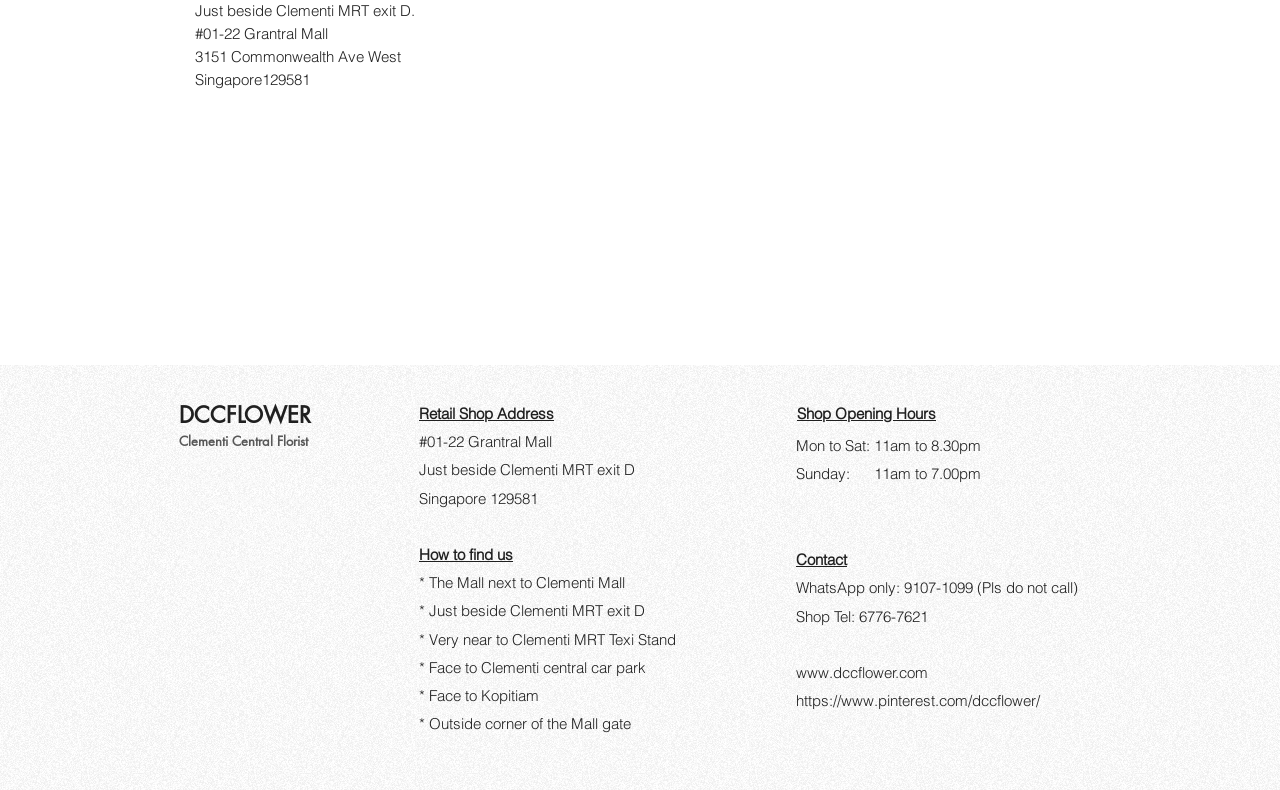How can customers contact the shop?
Using the visual information from the image, give a one-word or short-phrase answer.

WhatsApp or phone